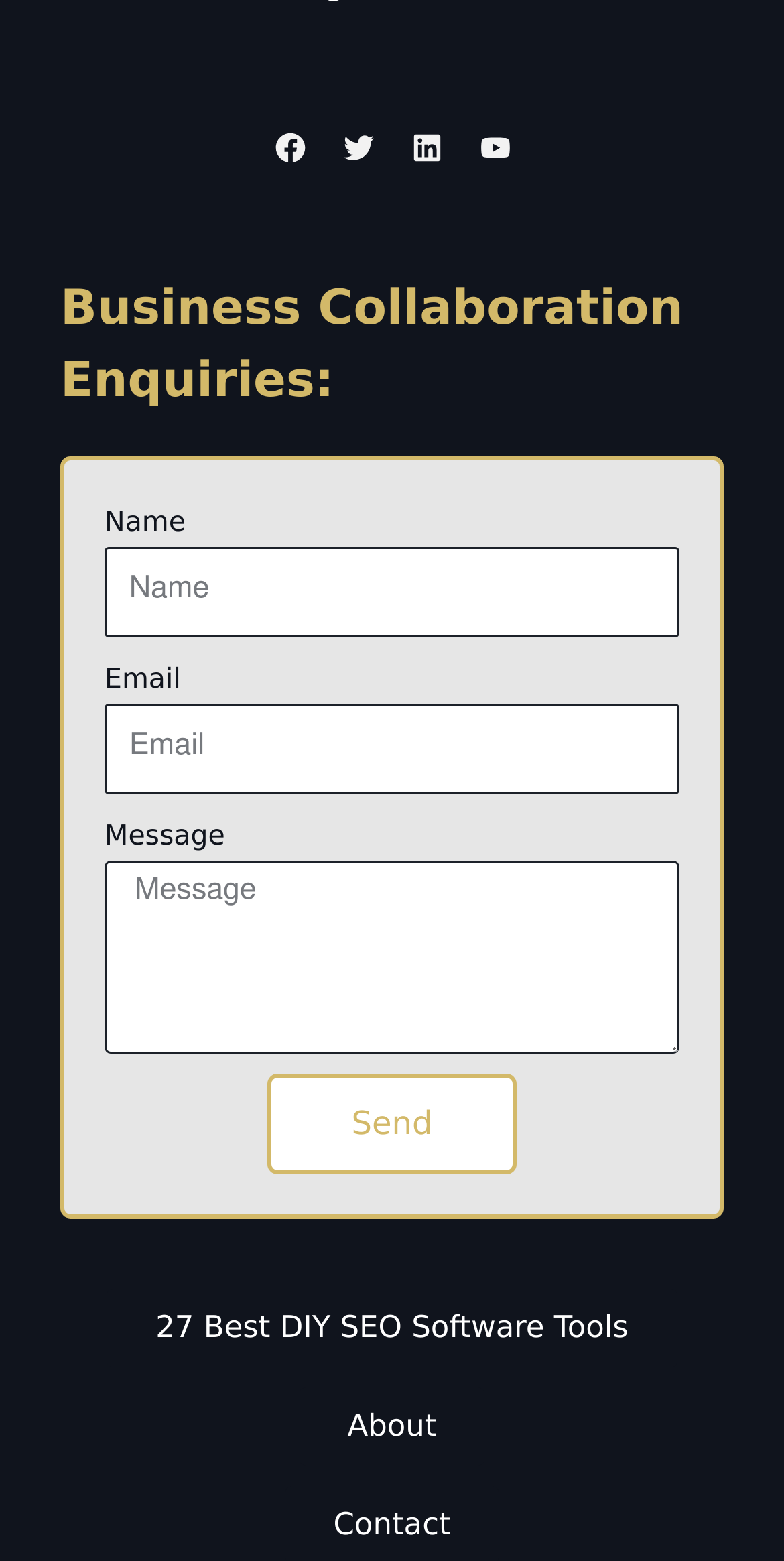Provide the bounding box coordinates of the HTML element described by the text: "Facebook". The coordinates should be in the format [left, top, right, bottom] with values between 0 and 1.

[0.338, 0.079, 0.4, 0.11]